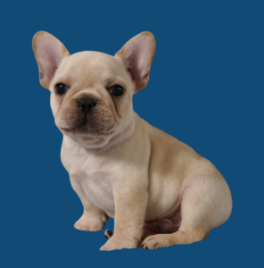What is the background color of the image?
Could you give a comprehensive explanation in response to this question?

The caption states that the puppy sits 'against a rich blue background', which indicates that the background of the image is a deep, vibrant blue color.